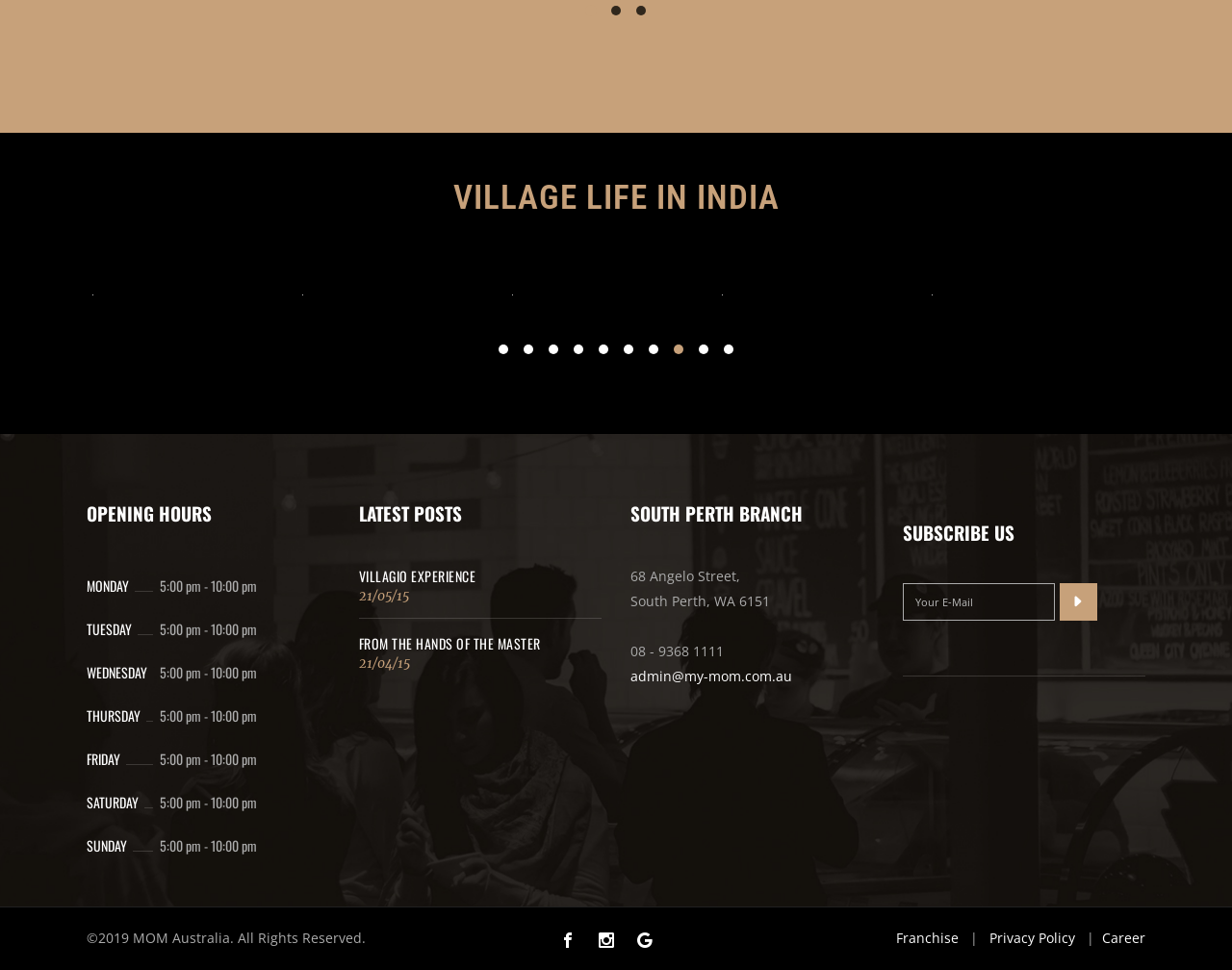Please specify the coordinates of the bounding box for the element that should be clicked to carry out this instruction: "Read the latest post 'VILLAGIO EXPERIENCE'". The coordinates must be four float numbers between 0 and 1, formatted as [left, top, right, bottom].

[0.291, 0.583, 0.386, 0.604]